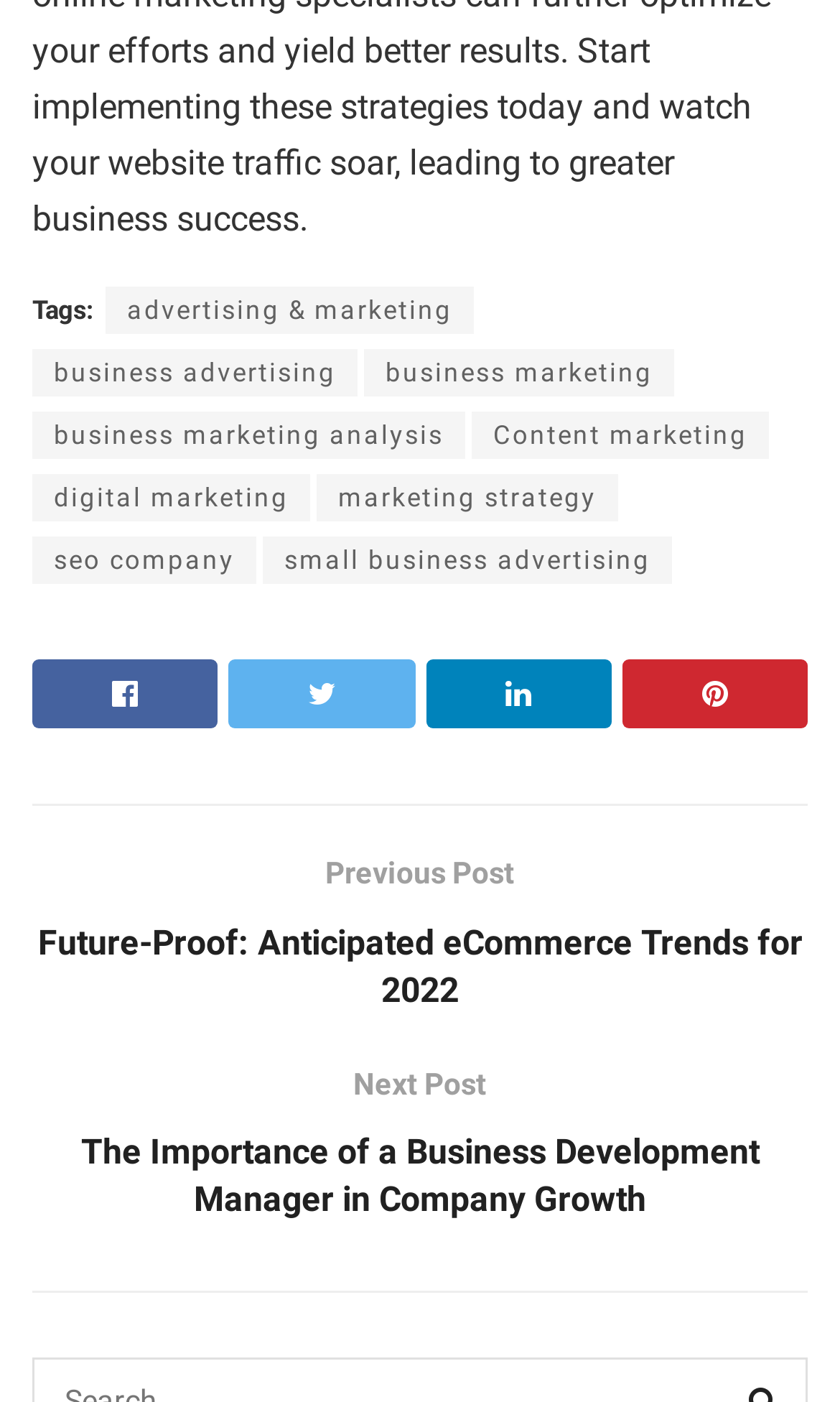Please identify the bounding box coordinates for the region that you need to click to follow this instruction: "Go to 'The Importance of a Business Development Manager in Company Growth'".

[0.038, 0.755, 0.962, 0.889]